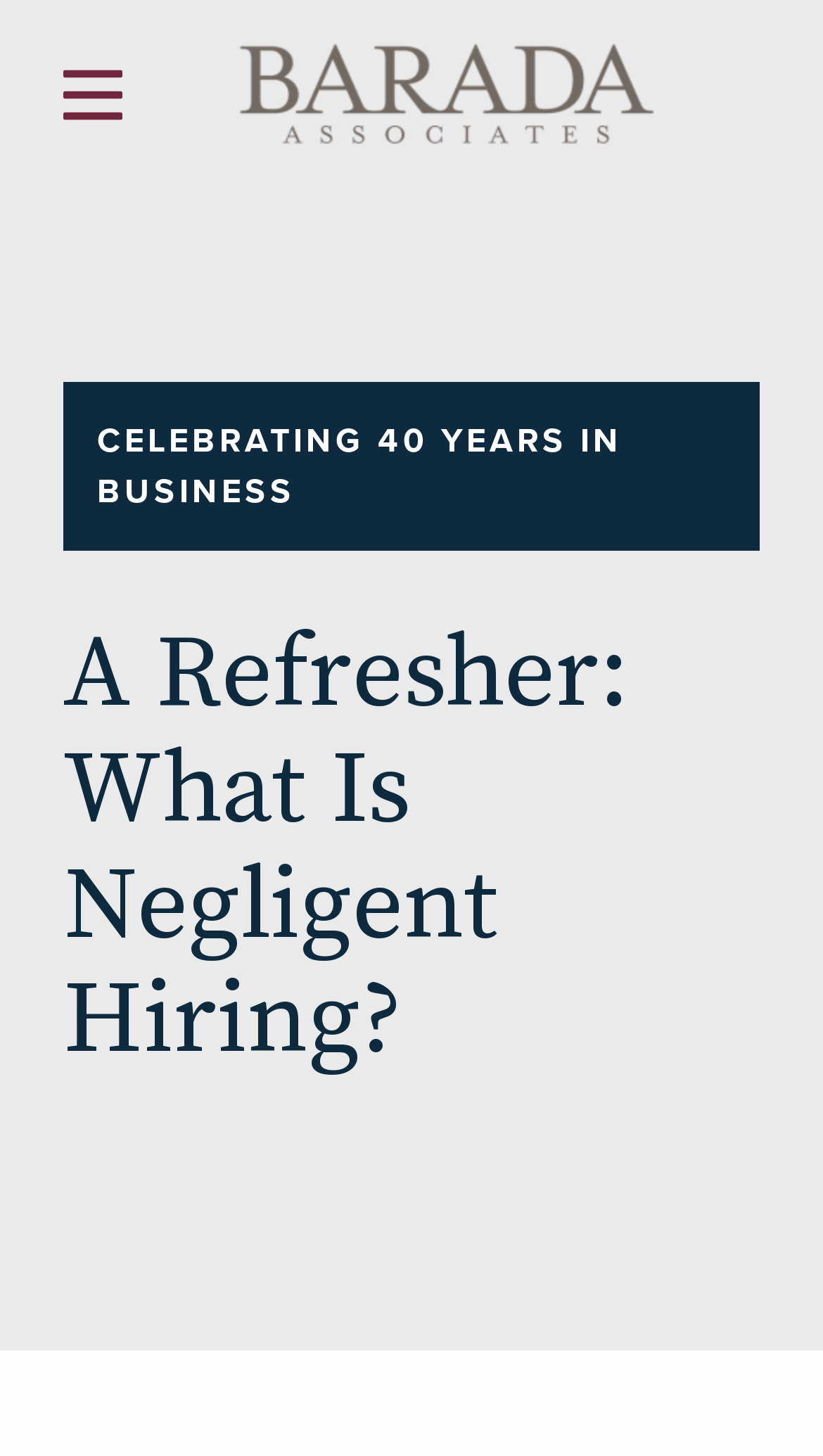Identify the bounding box coordinates of the section to be clicked to complete the task described by the following instruction: "visit the blog". The coordinates should be four float numbers between 0 and 1, formatted as [left, top, right, bottom].

[0.0, 0.356, 0.274, 0.387]